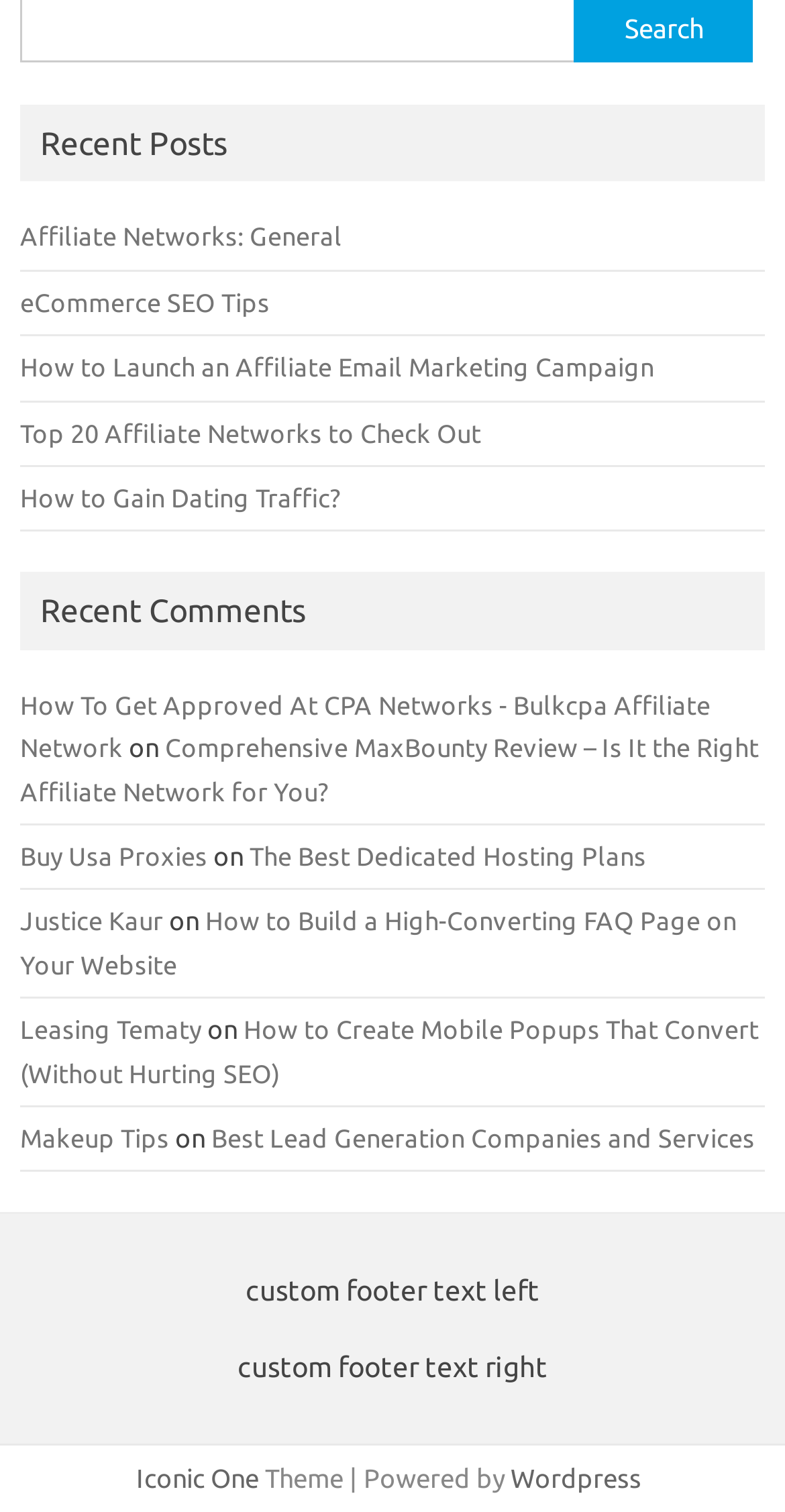Review the image closely and give a comprehensive answer to the question: What is the theme of the webpage?

The theme of the webpage is Iconic One, as indicated by the link at the bottom of the page, which says 'Iconic One'.